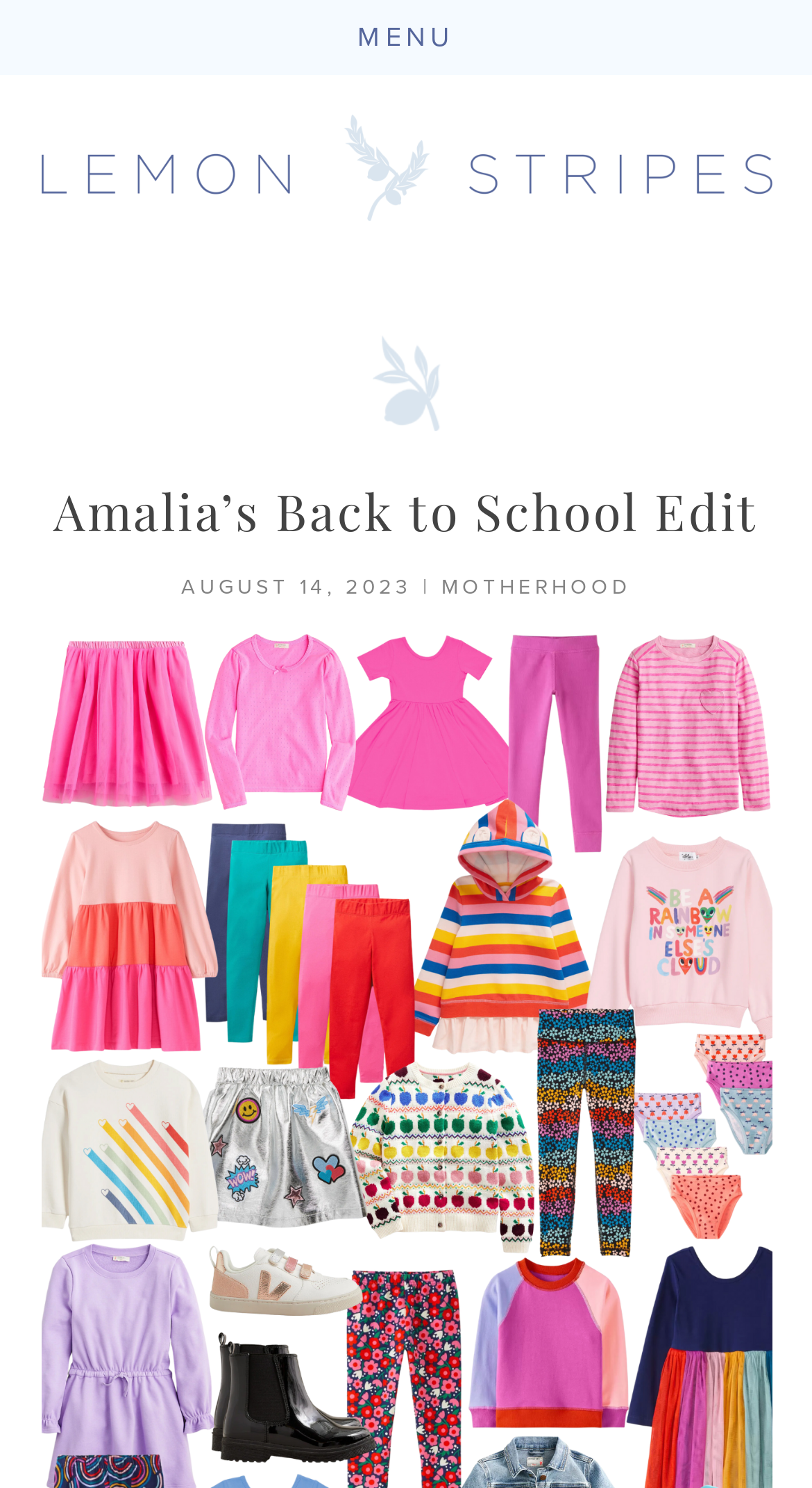Using the webpage screenshot, locate the HTML element that fits the following description and provide its bounding box: "Amalia’s Back to School Edit".

[0.066, 0.321, 0.934, 0.366]